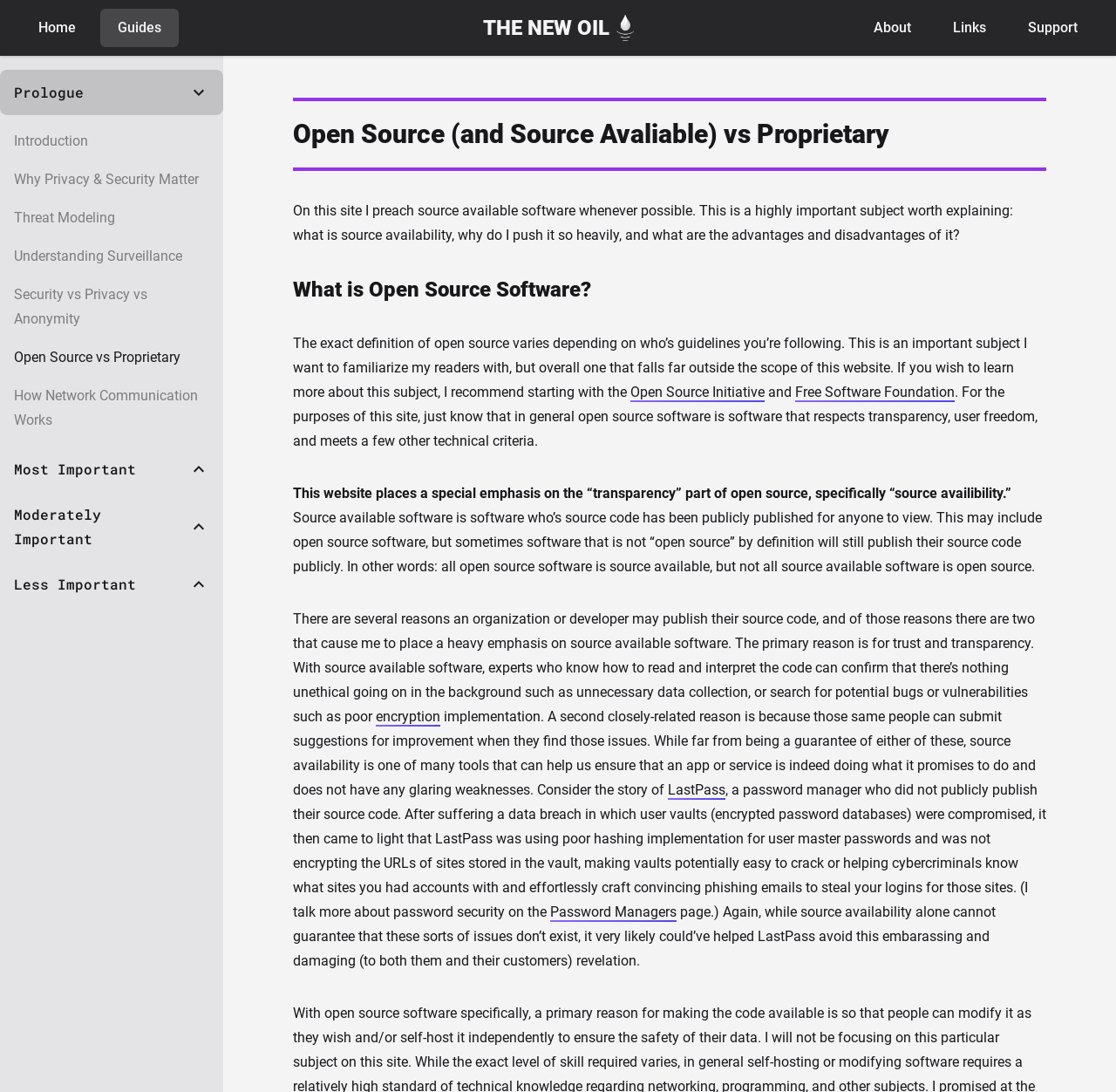Find the bounding box coordinates of the clickable element required to execute the following instruction: "Click the 'About' link". Provide the coordinates as four float numbers between 0 and 1, i.e., [left, top, right, bottom].

[0.767, 0.008, 0.832, 0.043]